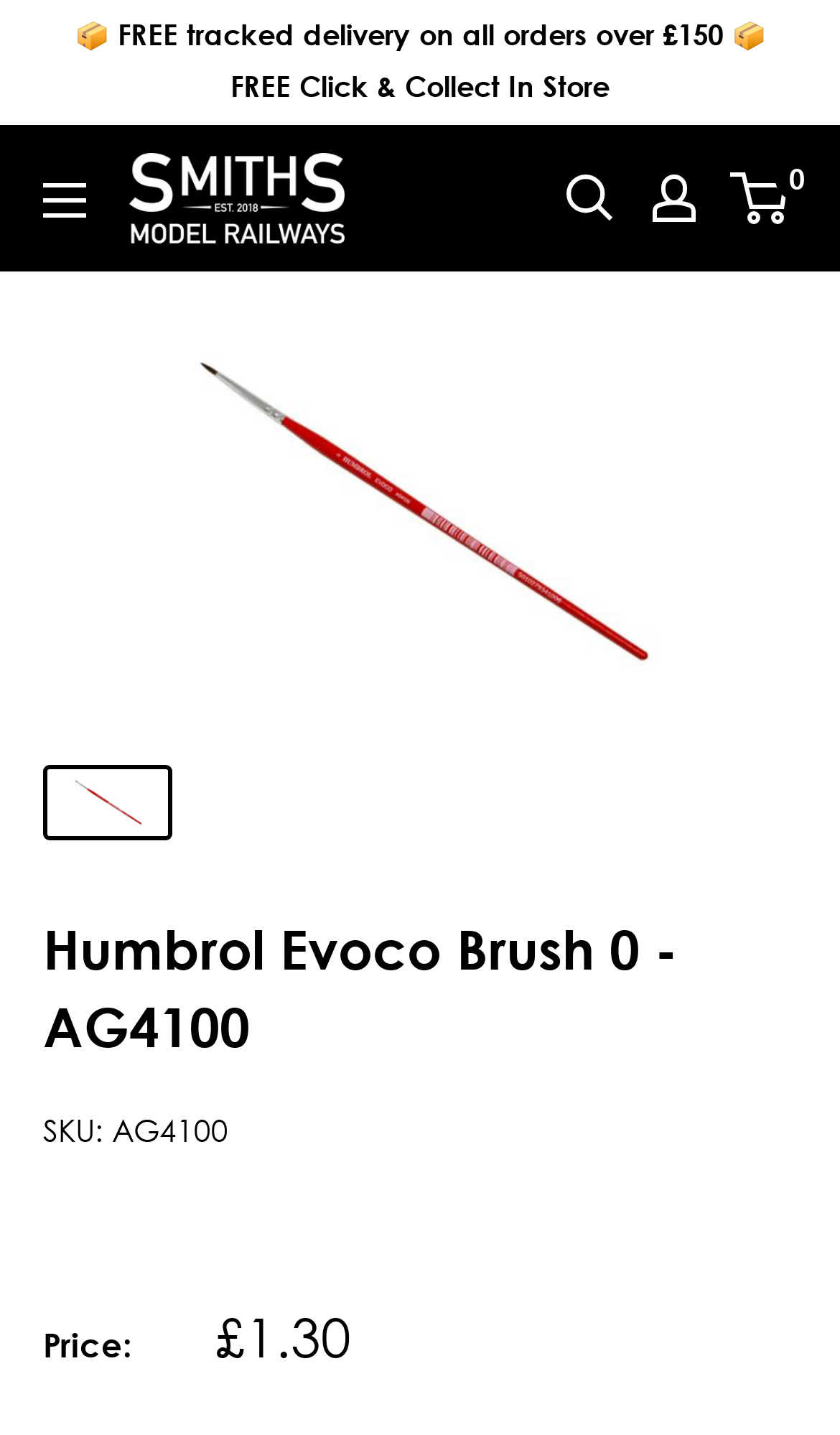Please find and report the bounding box coordinates of the element to click in order to perform the following action: "Open menu". The coordinates should be expressed as four float numbers between 0 and 1, in the format [left, top, right, bottom].

[0.051, 0.128, 0.103, 0.152]